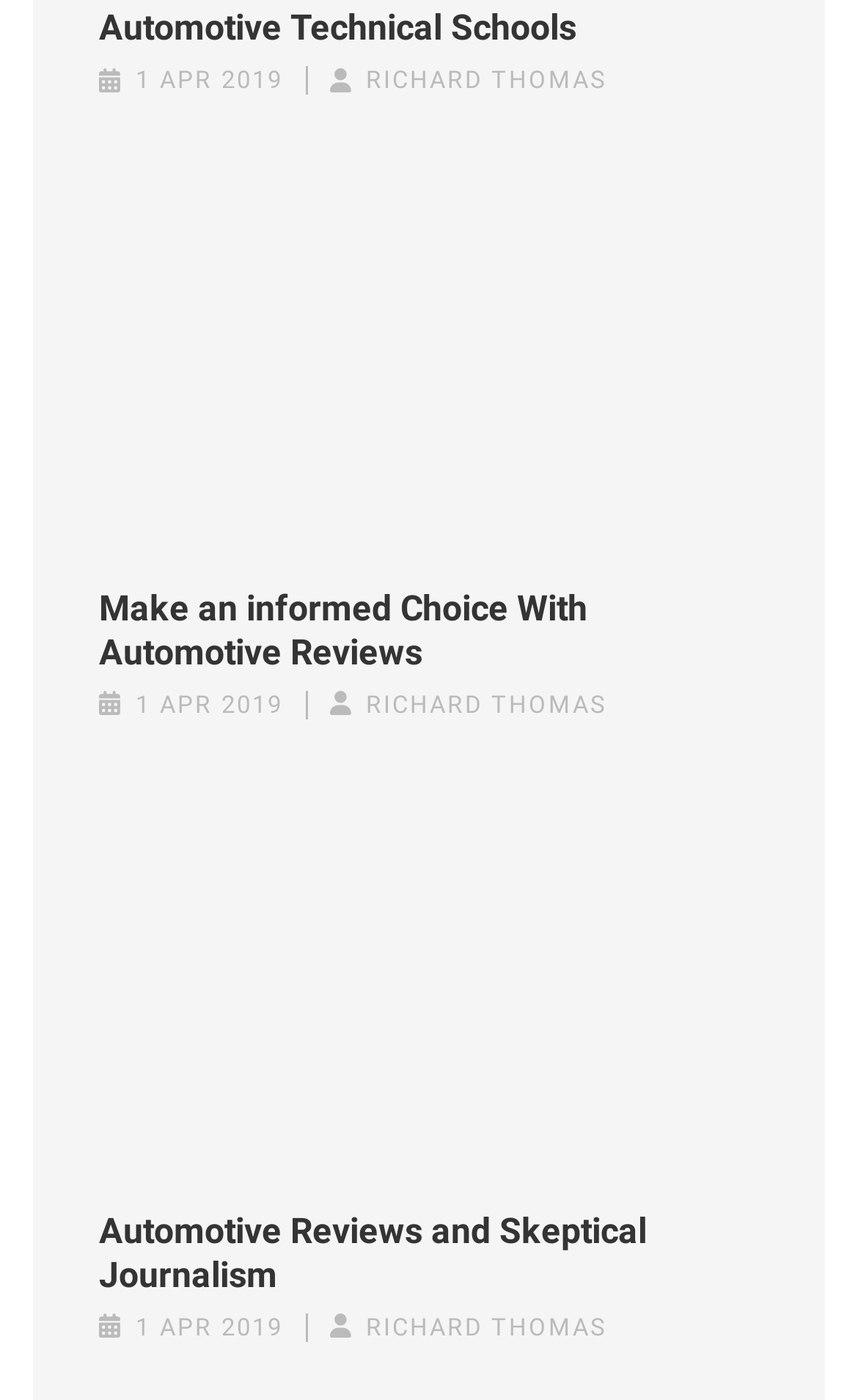How many articles are listed on this webpage?
Refer to the screenshot and respond with a concise word or phrase.

3